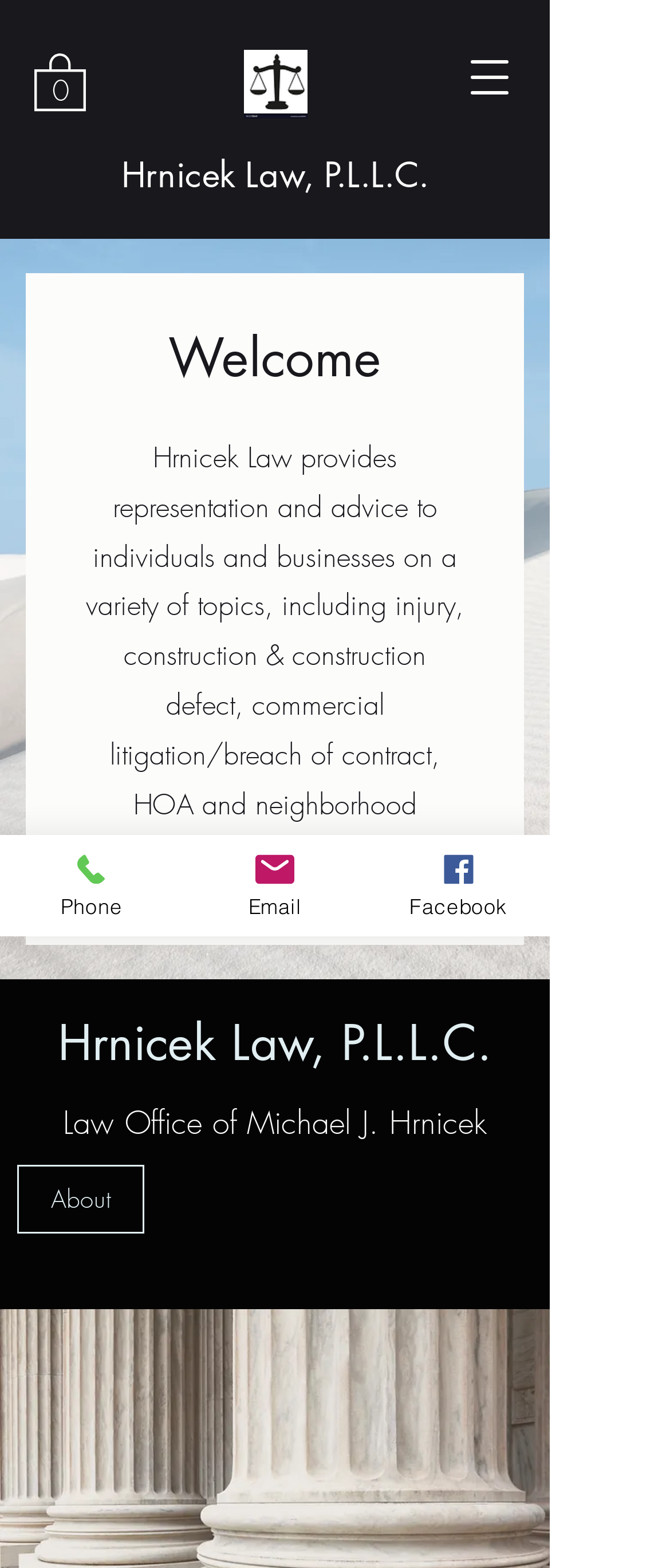Use a single word or phrase to answer the question: 
What is the name of the lawyer?

Michael J. Hrnicek